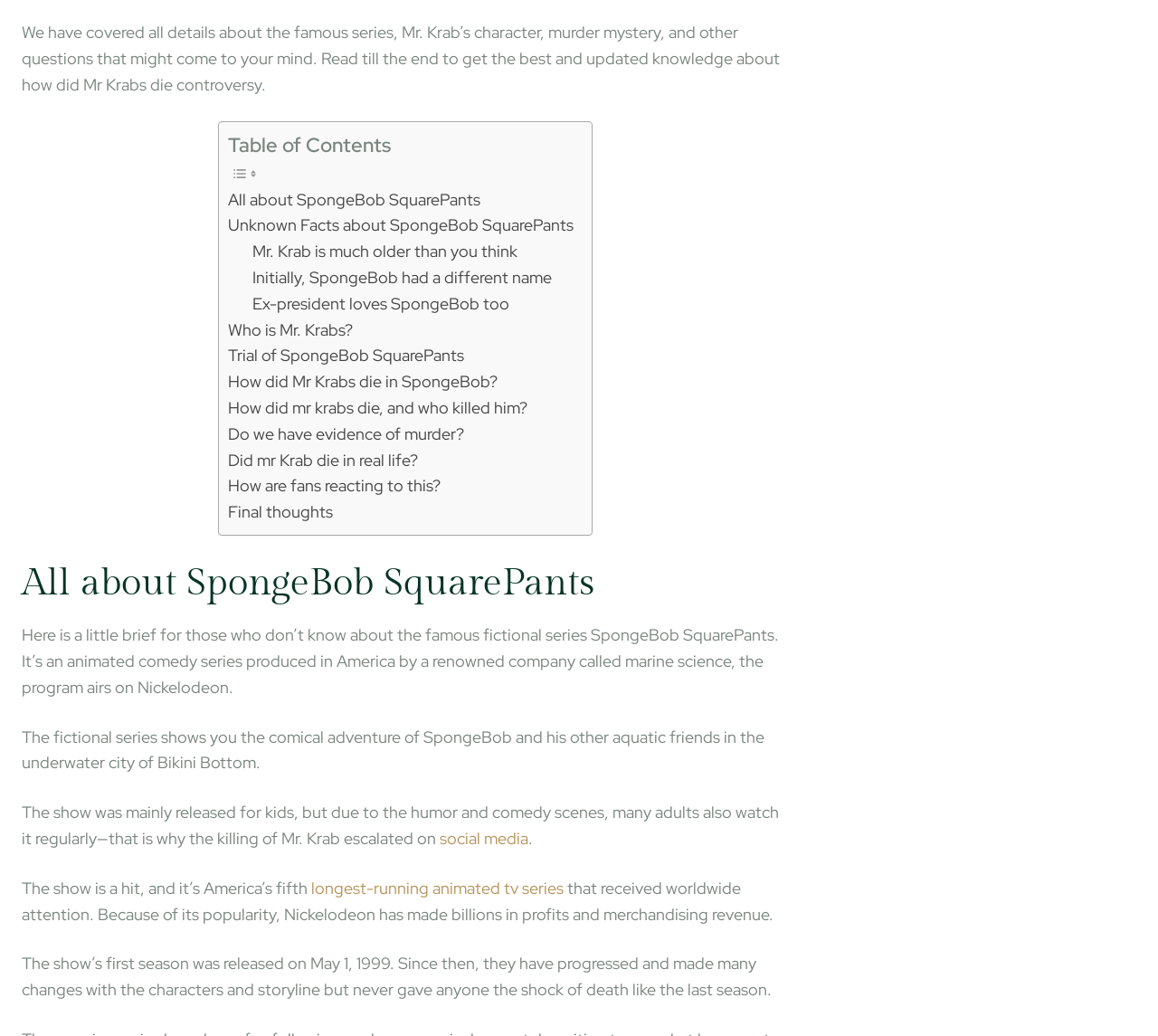Please specify the bounding box coordinates of the clickable region necessary for completing the following instruction: "Click on 'All about SpongeBob SquarePants'". The coordinates must consist of four float numbers between 0 and 1, i.e., [left, top, right, bottom].

[0.197, 0.18, 0.415, 0.206]